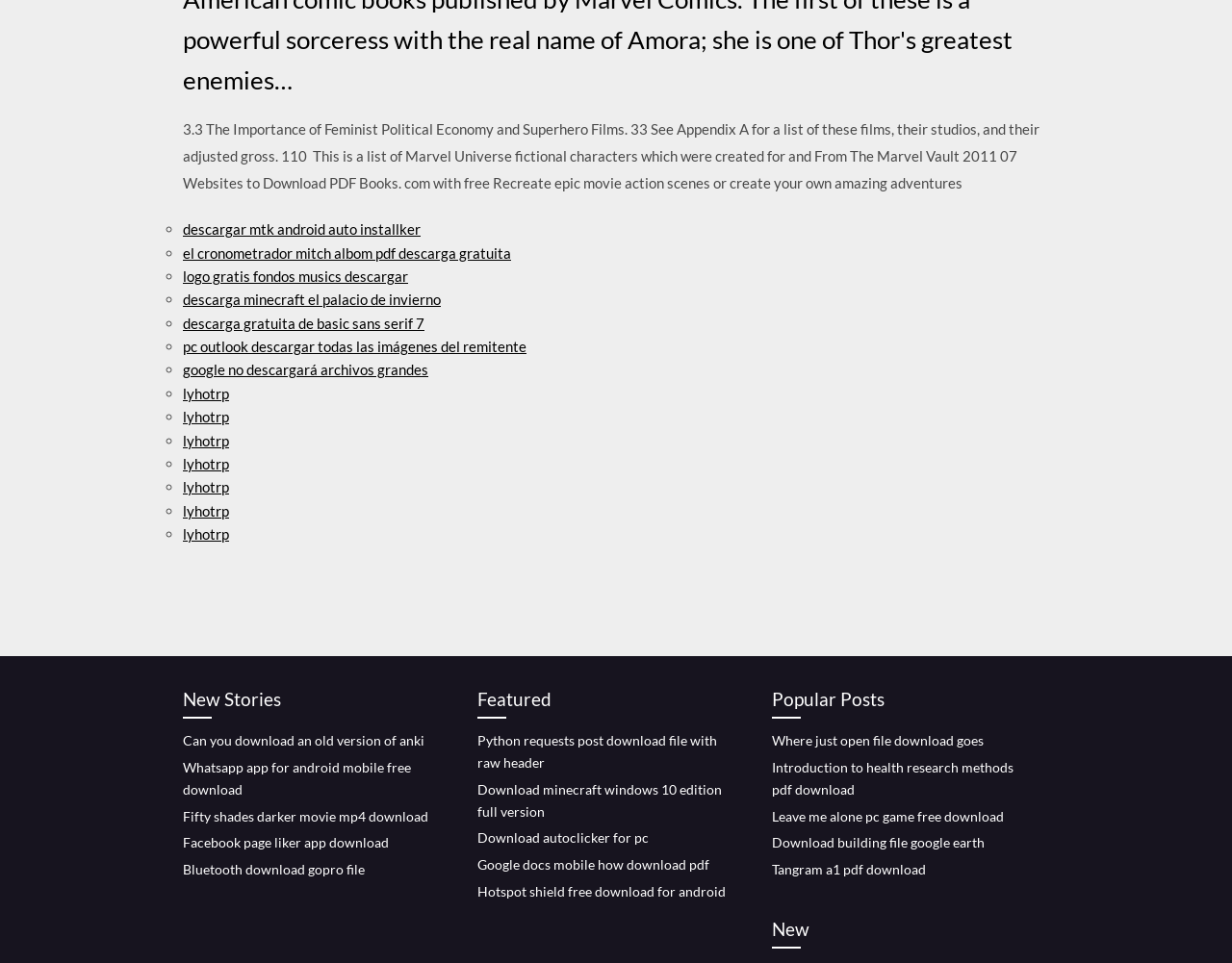What is the topic of the first link?
Look at the screenshot and give a one-word or phrase answer.

Feminist Political Economy